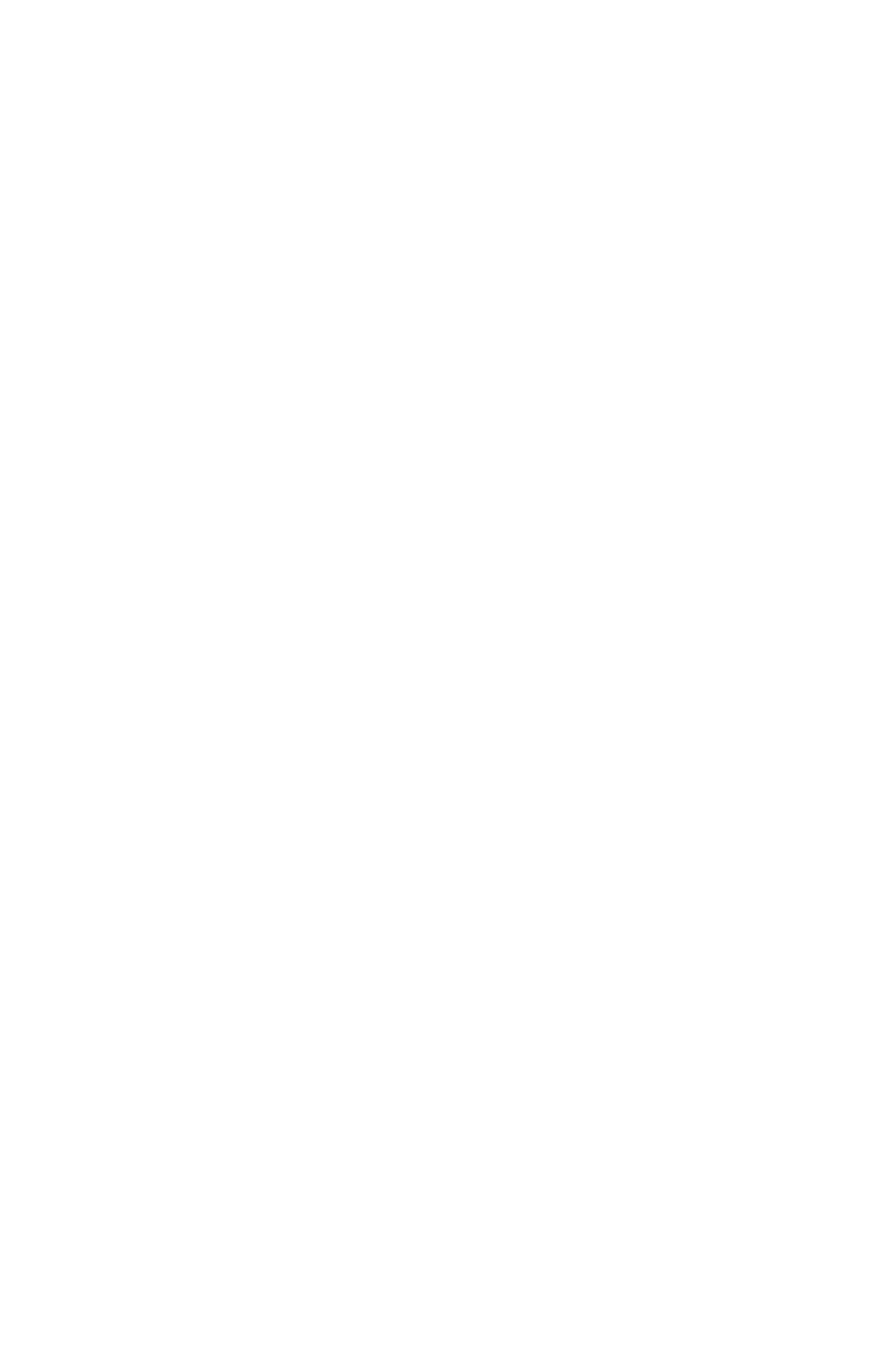Observe the image and answer the following question in detail: What is the time period covered by the links?

By examining the list of links, I found that the time period covered by the links is from 2017 to 2020, with multiple months represented in each year.